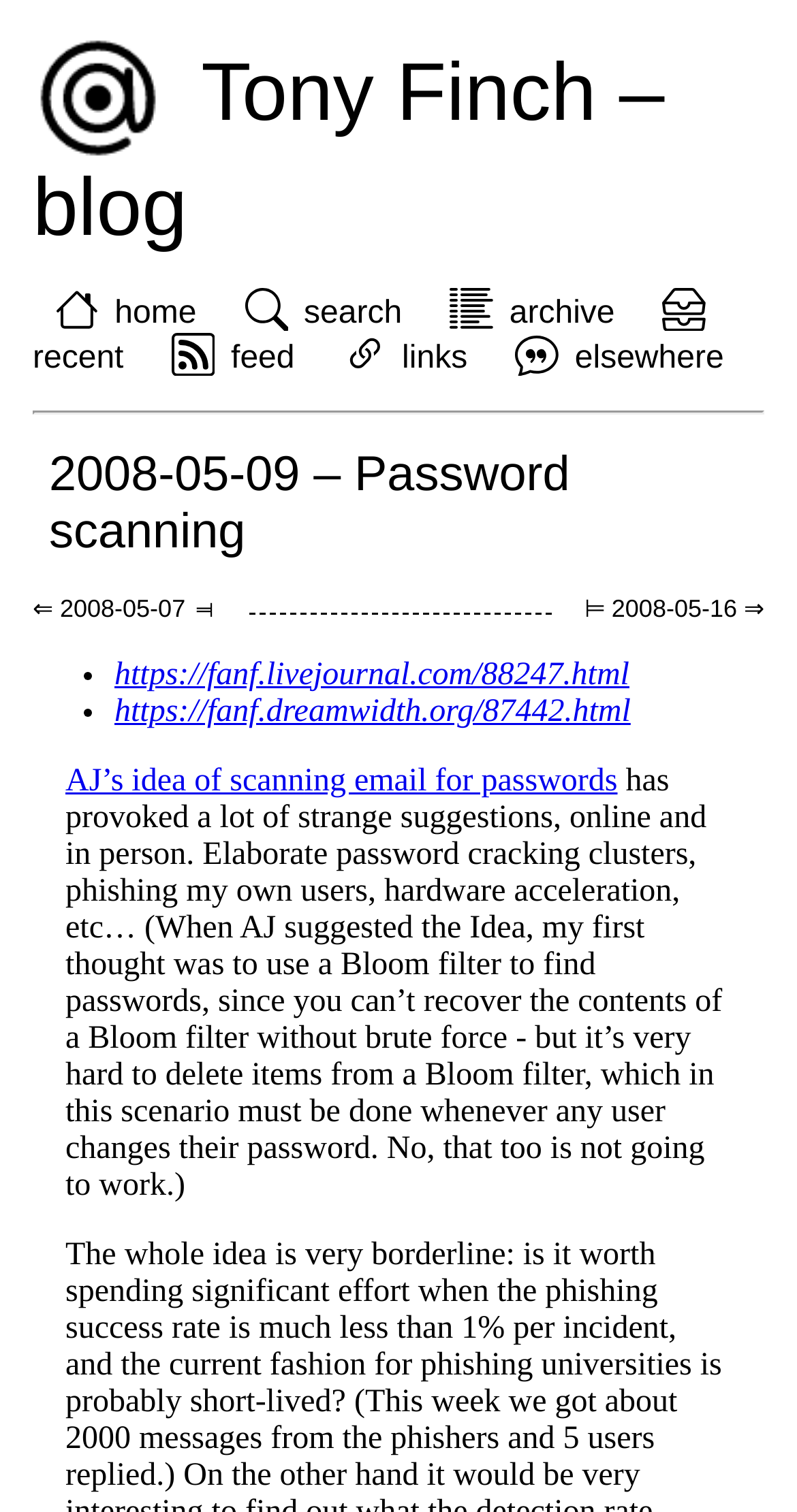Please find the bounding box coordinates (top-left x, top-left y, bottom-right x, bottom-right y) in the screenshot for the UI element described as follows: archive

[0.639, 0.196, 0.771, 0.219]